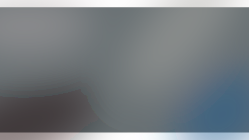Depict the image with a detailed narrative.

The image illustrates a scene related to the topic of canceling subscriptions on streaming services, specifically "How To Cancel Discovery Plus." This visual serves as a supplemental element to an article that provides guidance on navigating the cancellation process for the Discovery Plus platform. Surrounding aspects include text information and links that lead to related content and resources. The design emphasizes clarity and accessibility for readers seeking help with Discovery Plus activation and login issues, as highlighted in the article's headings and accompanying links.